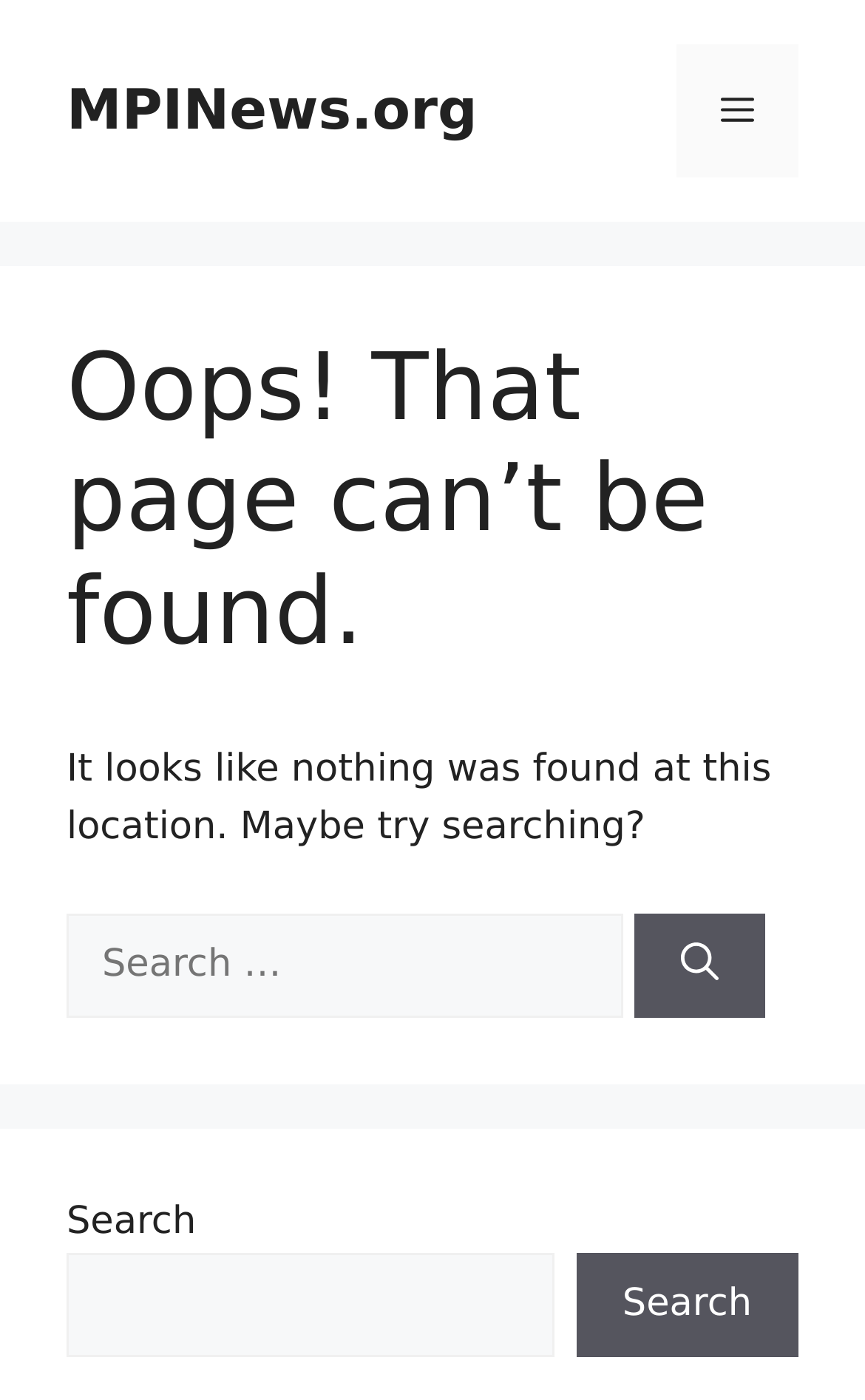Reply to the question with a single word or phrase:
How many search boxes are present on the webpage?

2